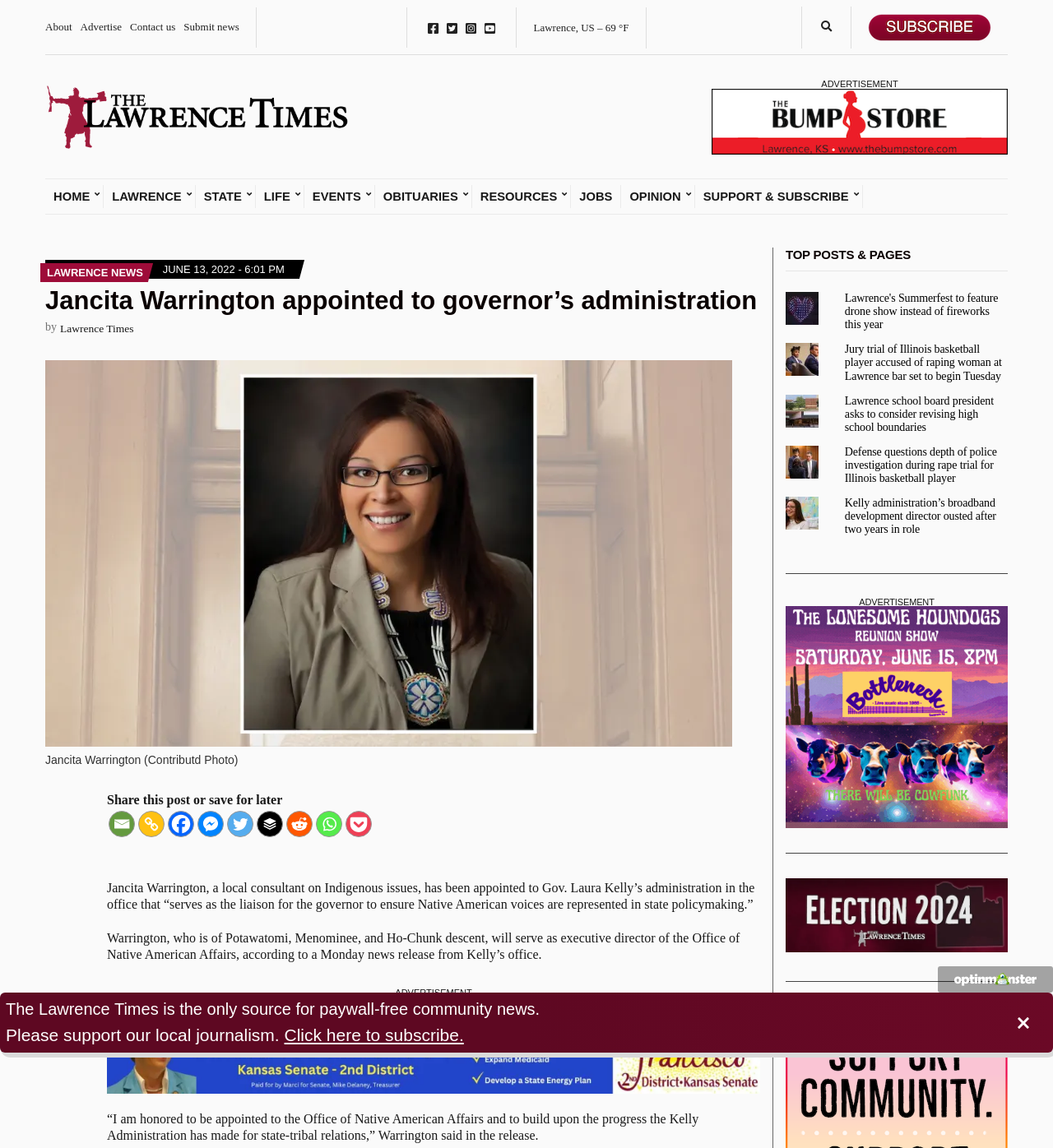Please provide a short answer using a single word or phrase for the question:
What is the name of the event mentioned in the 'TOP POSTS & PAGES' section?

Summerfest